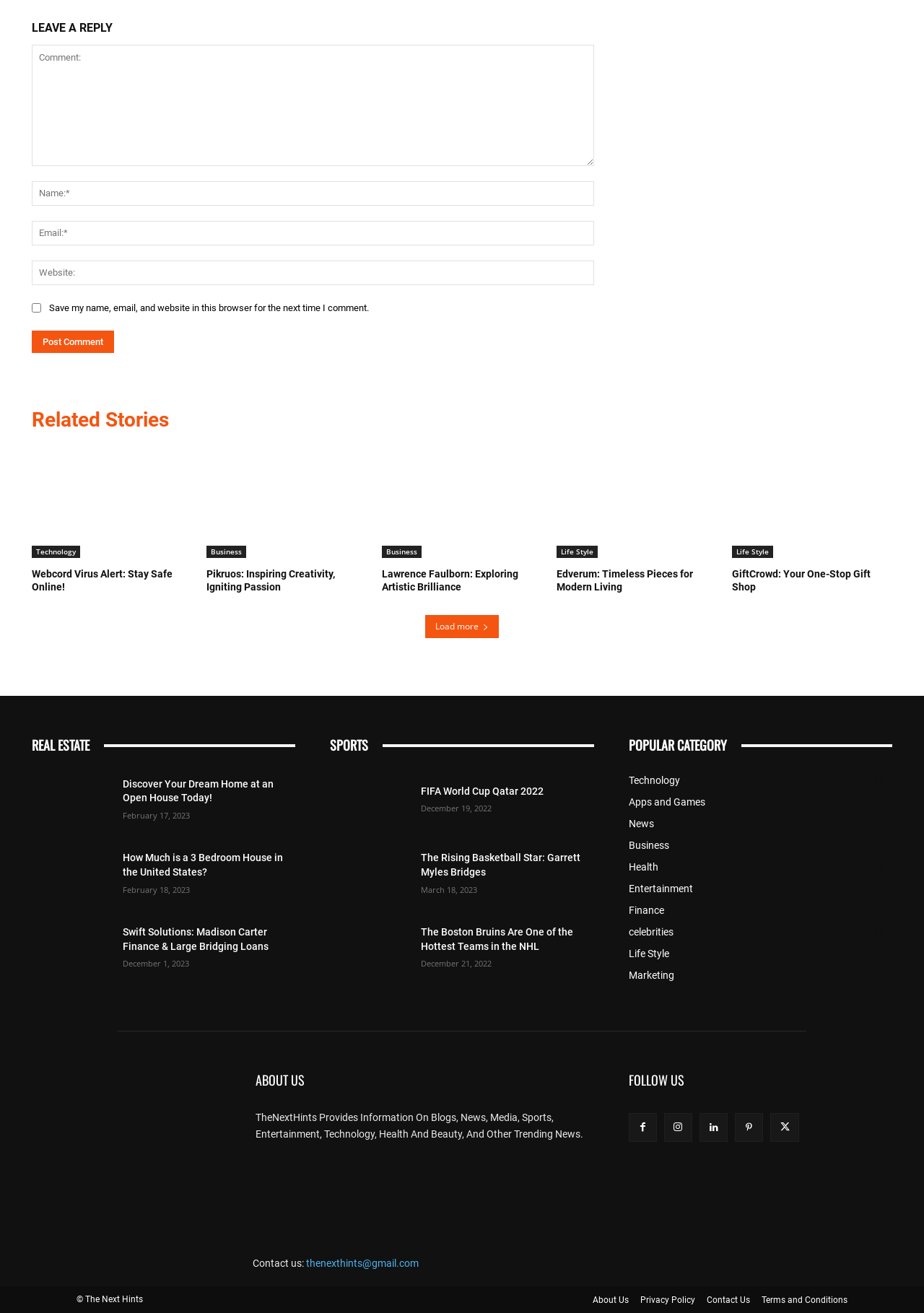Locate the bounding box coordinates of the clickable region to complete the following instruction: "Visit the 'Technology' category."

[0.034, 0.416, 0.087, 0.425]